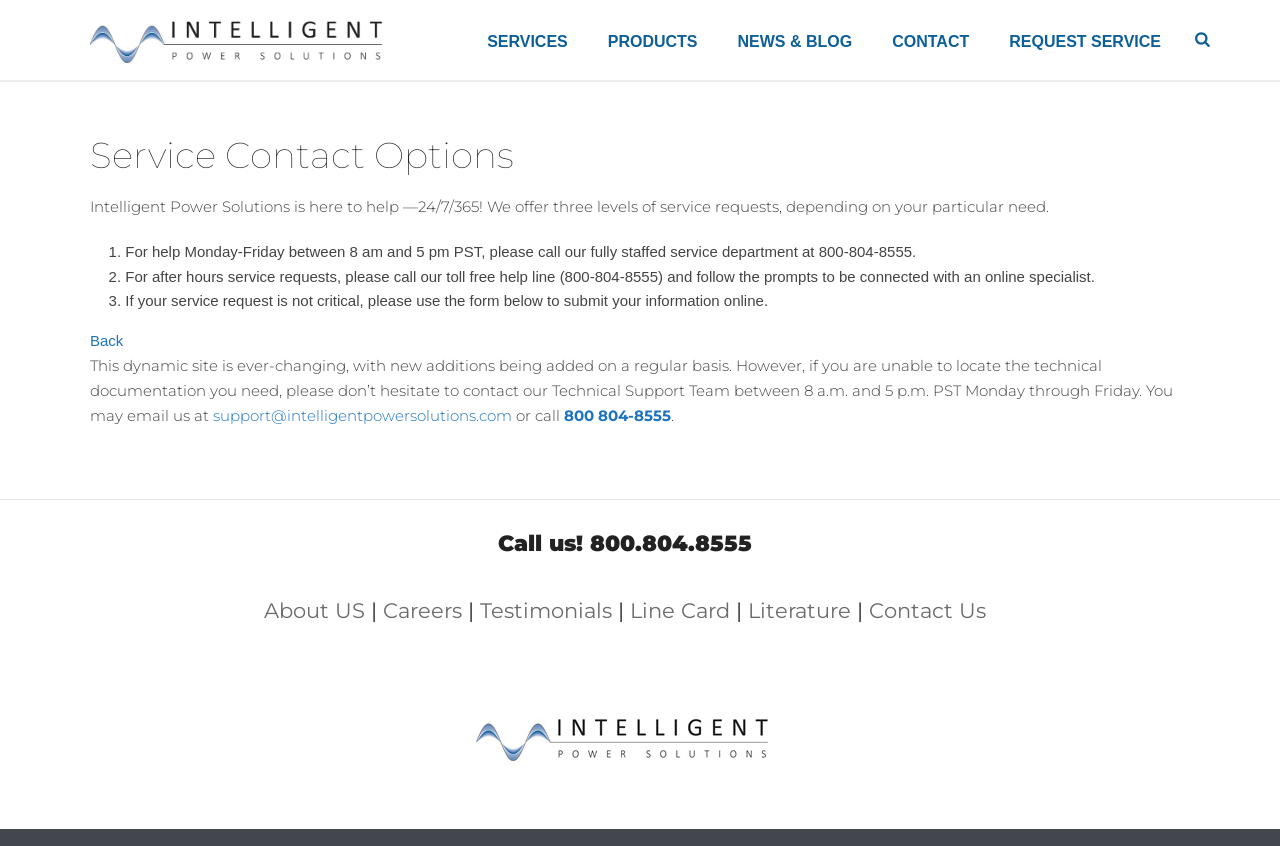Identify the bounding box coordinates of the region I need to click to complete this instruction: "Click support@intelligentpowersolutions.com".

[0.166, 0.48, 0.4, 0.502]